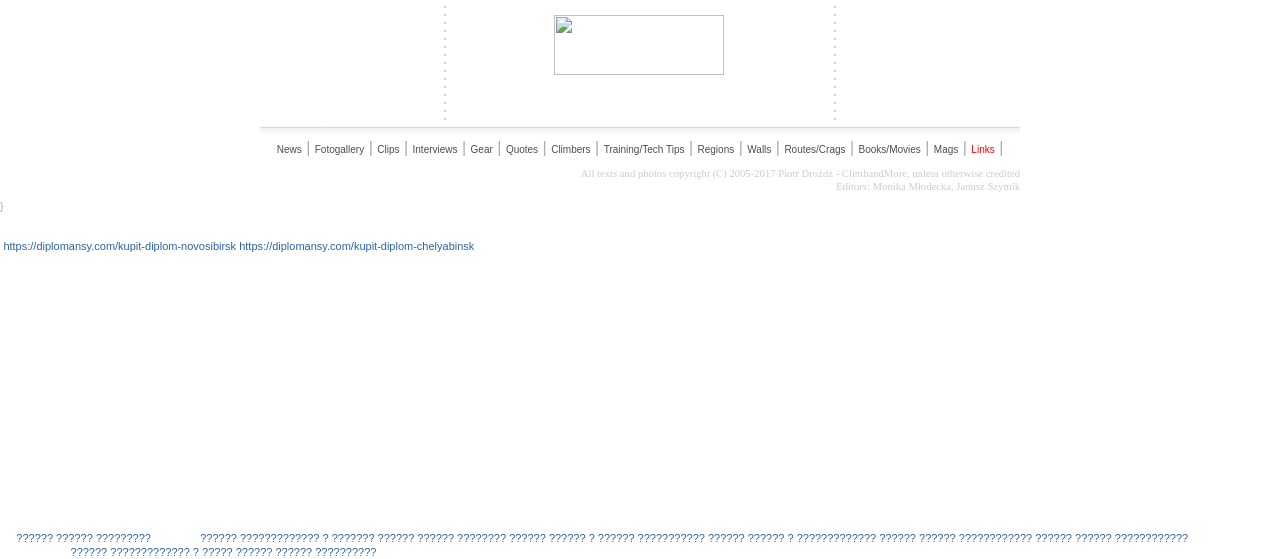Please give a concise answer to this question using a single word or phrase: 
What are the main categories on the website?

News, Fotogallery, Clips, etc.